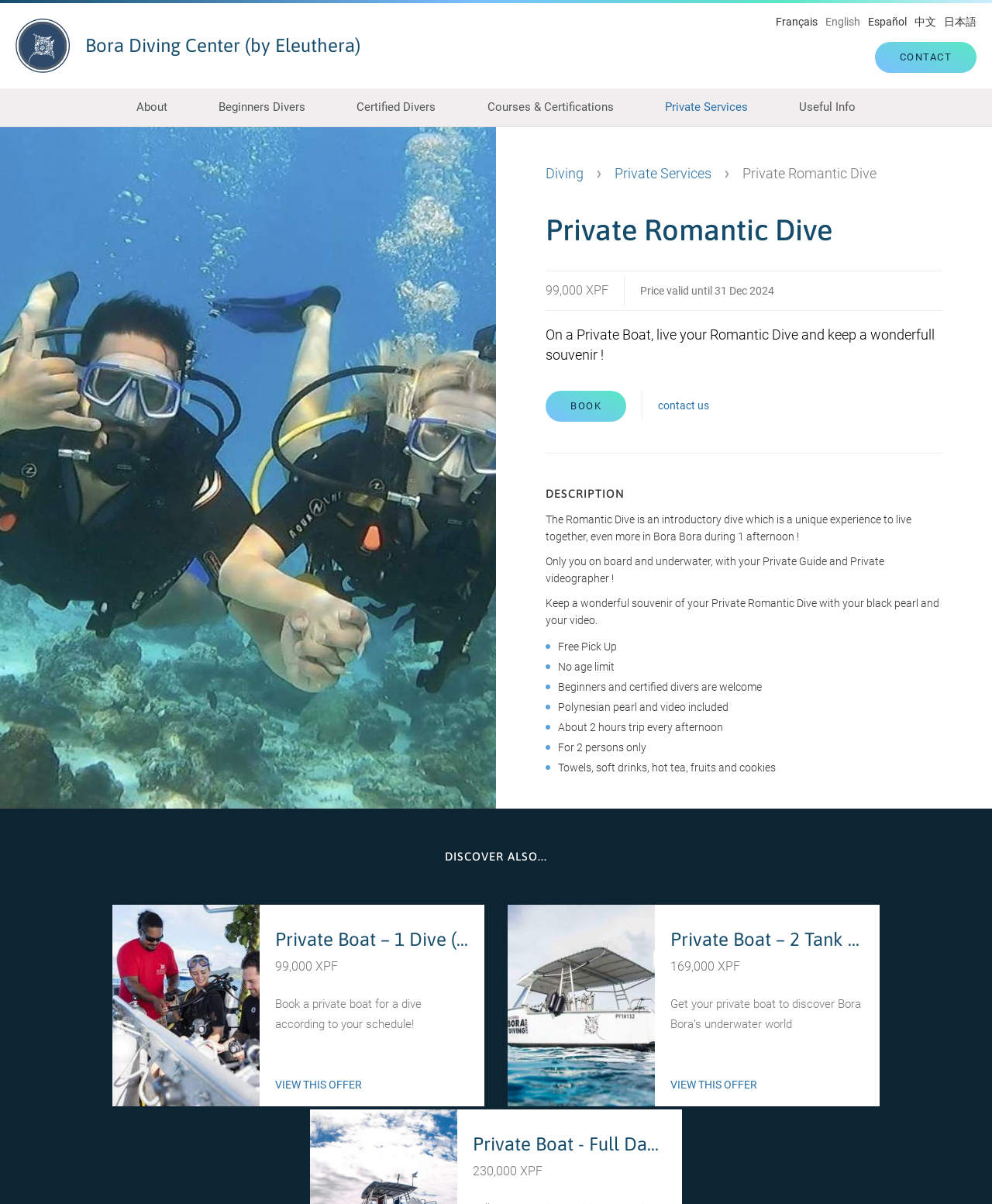Find the bounding box coordinates of the element I should click to carry out the following instruction: "View the 'Private Boat – 1 Dive (2h)' offer".

[0.113, 0.751, 0.488, 0.919]